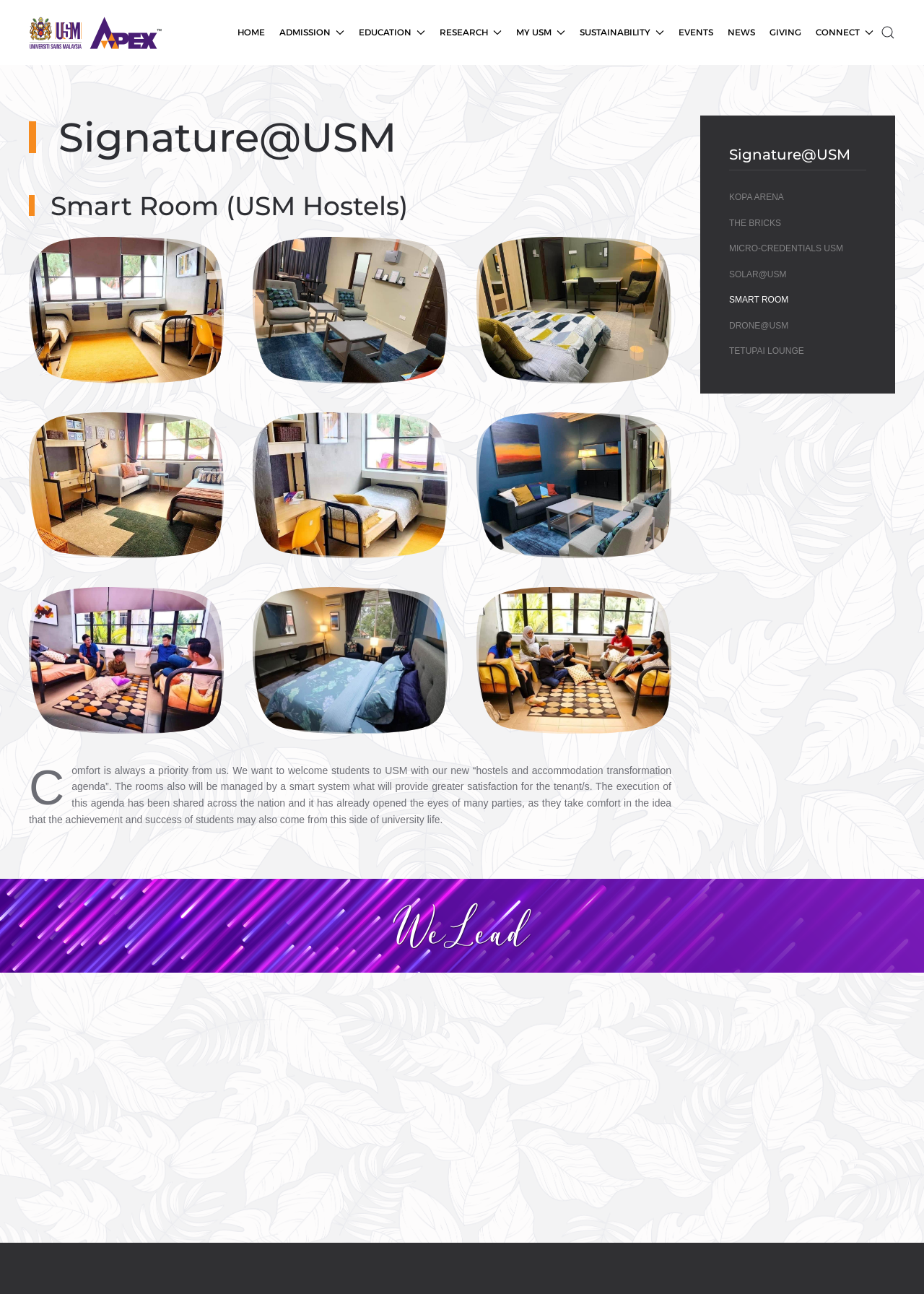What is the name of the building where the Media and Public Relations Centre is located?
Examine the image and give a concise answer in one word or a short phrase.

Building E42, Chancellory II